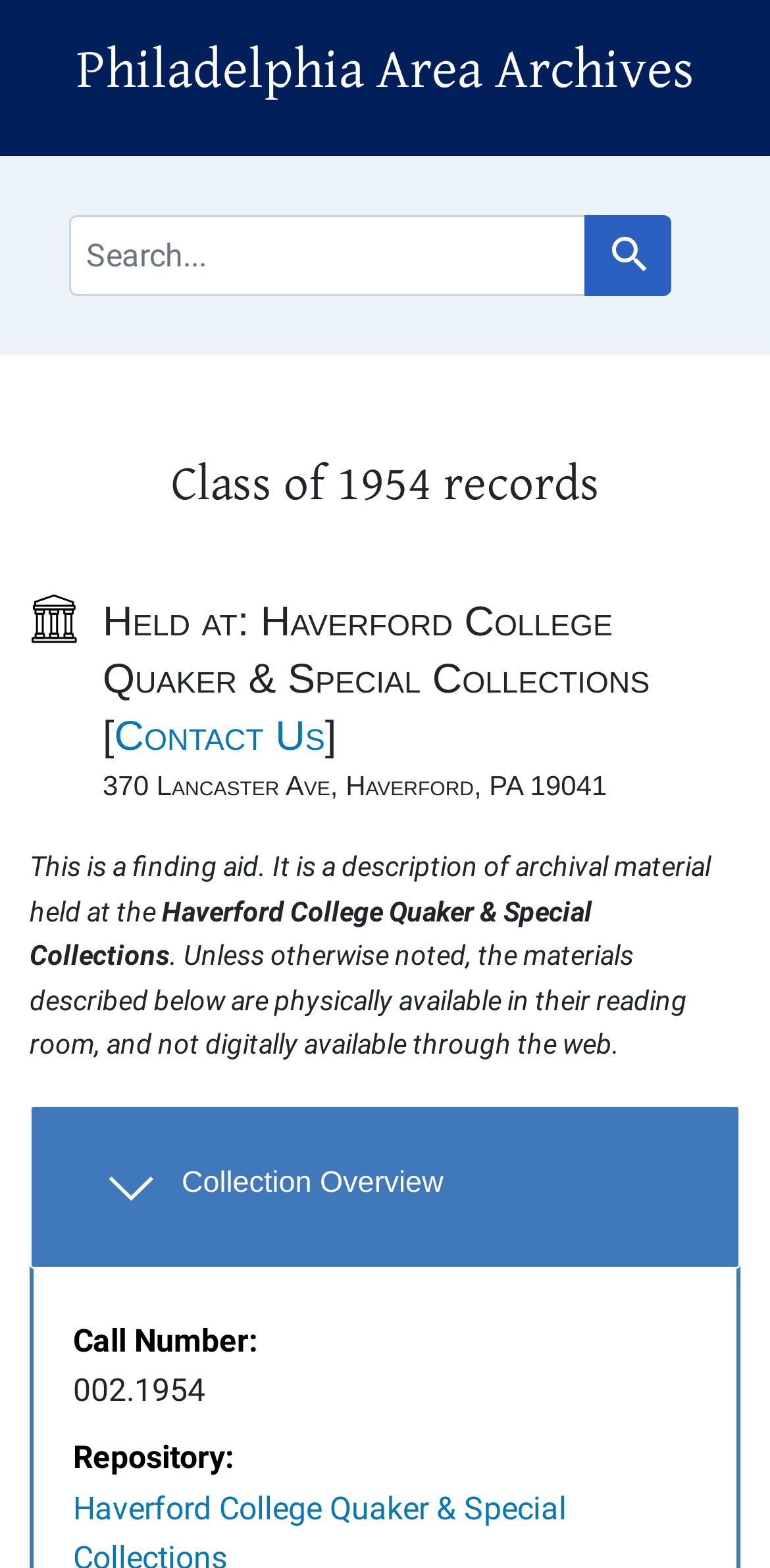Create an elaborate caption that covers all aspects of the webpage.

The webpage is about the "Class of 1954 records" at the Philadelphia Area Archives. At the top, there are two links, "Skip to search" and "Skip to main content", followed by a heading that displays the title "Philadelphia Area Archives". Below this, there is a navigation section dedicated to search, which includes a search bar, a "search for" label, and a "Search" button.

The main content section is divided into several parts. The first part has a heading that reads "Class of 1954 records" and is followed by a section that provides information about the records, including the location where they are held, which is Haverford College Quaker & Special Collections. There is also a link to "Contact Us" and the address of the location.

Below this, there is a section that explains what a finding aid is and how to access the materials described. The webpage then provides an overview of the collection, which includes a button that can be expanded to reveal more information. This section is divided into terms and details, with the terms including "Call Number" and "Repository", and the details providing the corresponding information.

There are no images on the page, and the layout is primarily composed of text and links. The overall structure of the page is organized, with clear headings and concise text that provides information about the Class of 1954 records and how to access them.